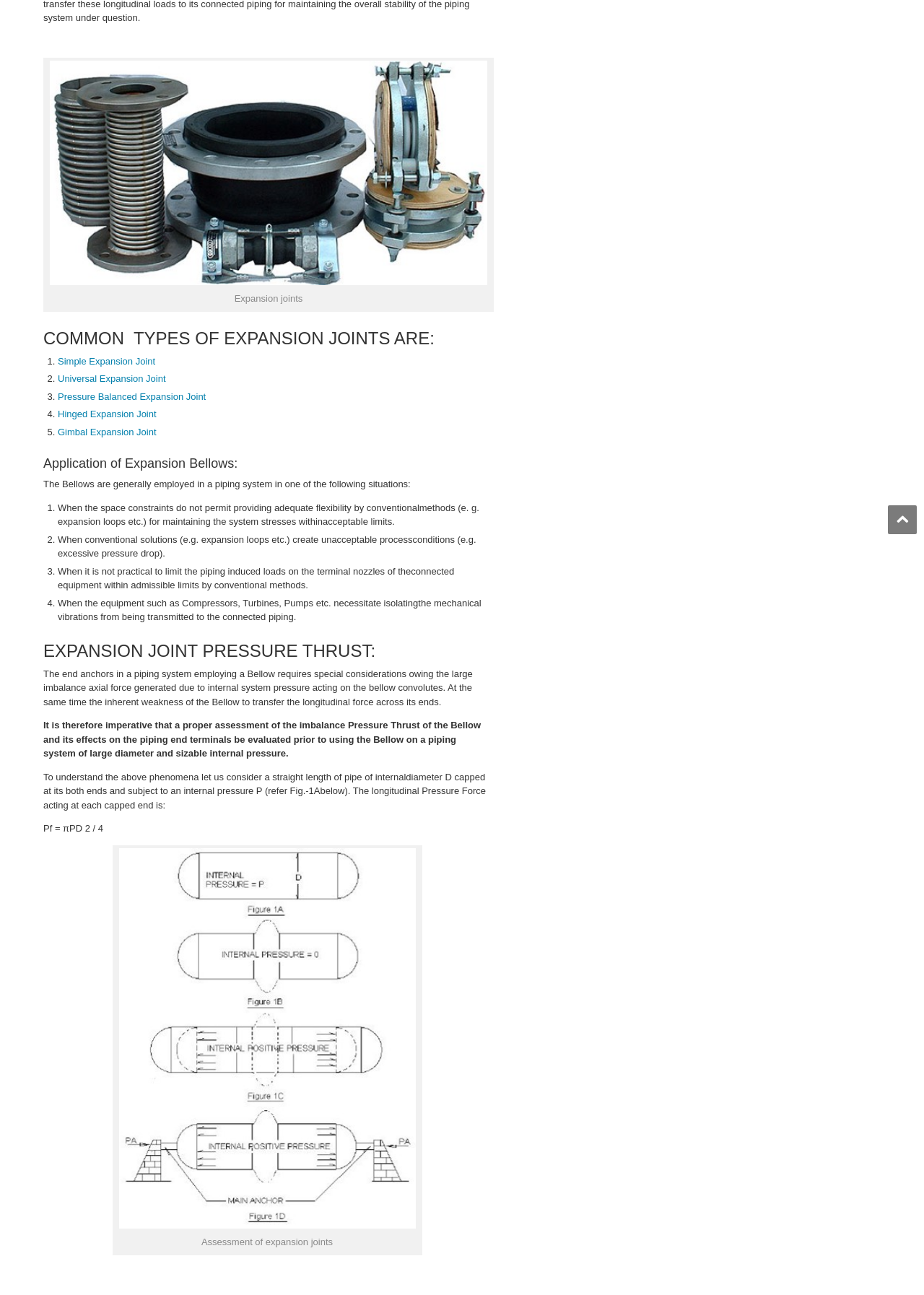Find and provide the bounding box coordinates for the UI element described here: "Hinged Expansion Joint". The coordinates should be given as four float numbers between 0 and 1: [left, top, right, bottom].

[0.062, 0.316, 0.169, 0.324]